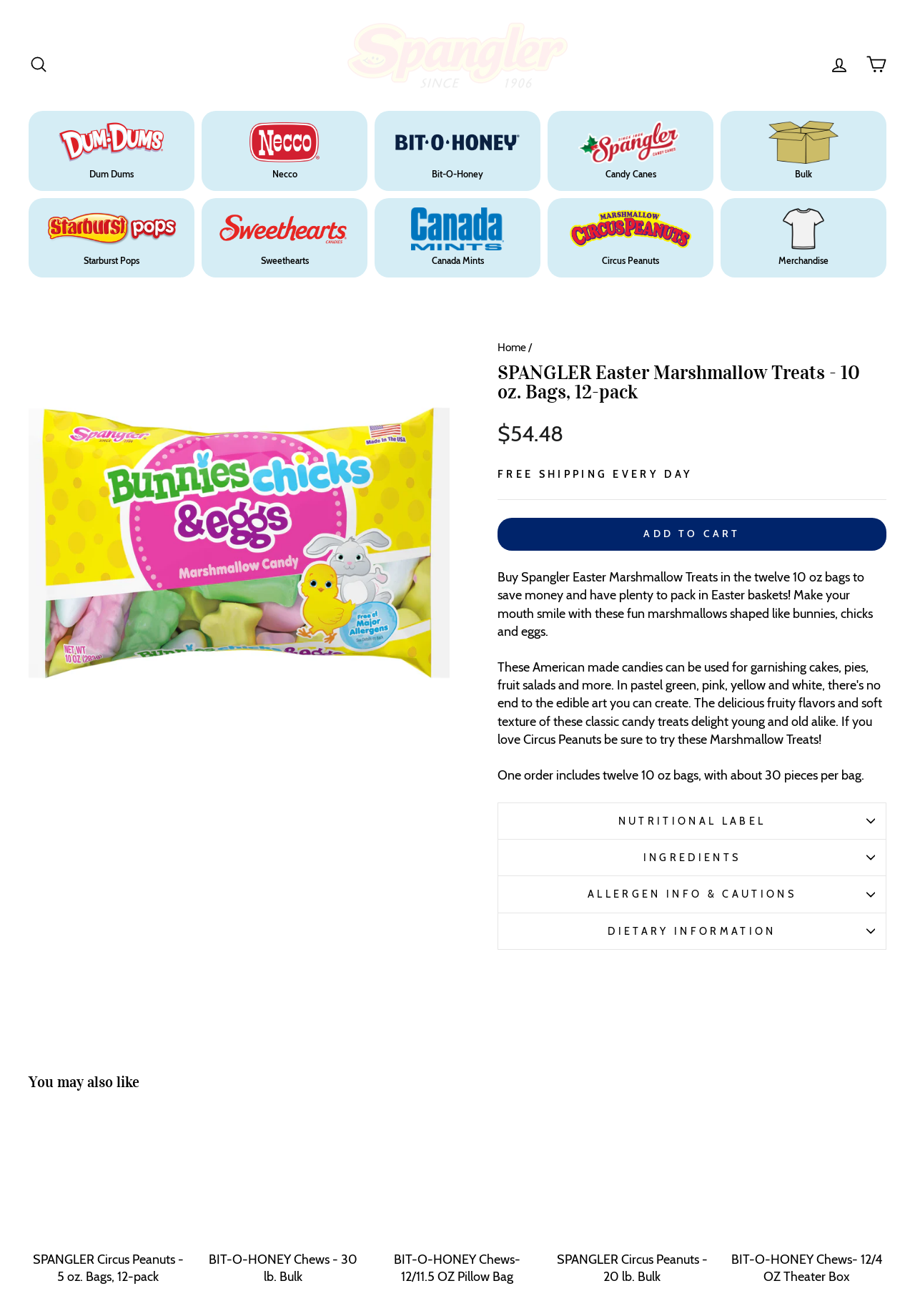Refer to the image and provide a thorough answer to this question:
What is the price of the Spangler Easter Marshmallow Treats?

The price of the Spangler Easter Marshmallow Treats can be found in the product information section, where it is stated as 'Regular price' followed by the amount '$54.48'.